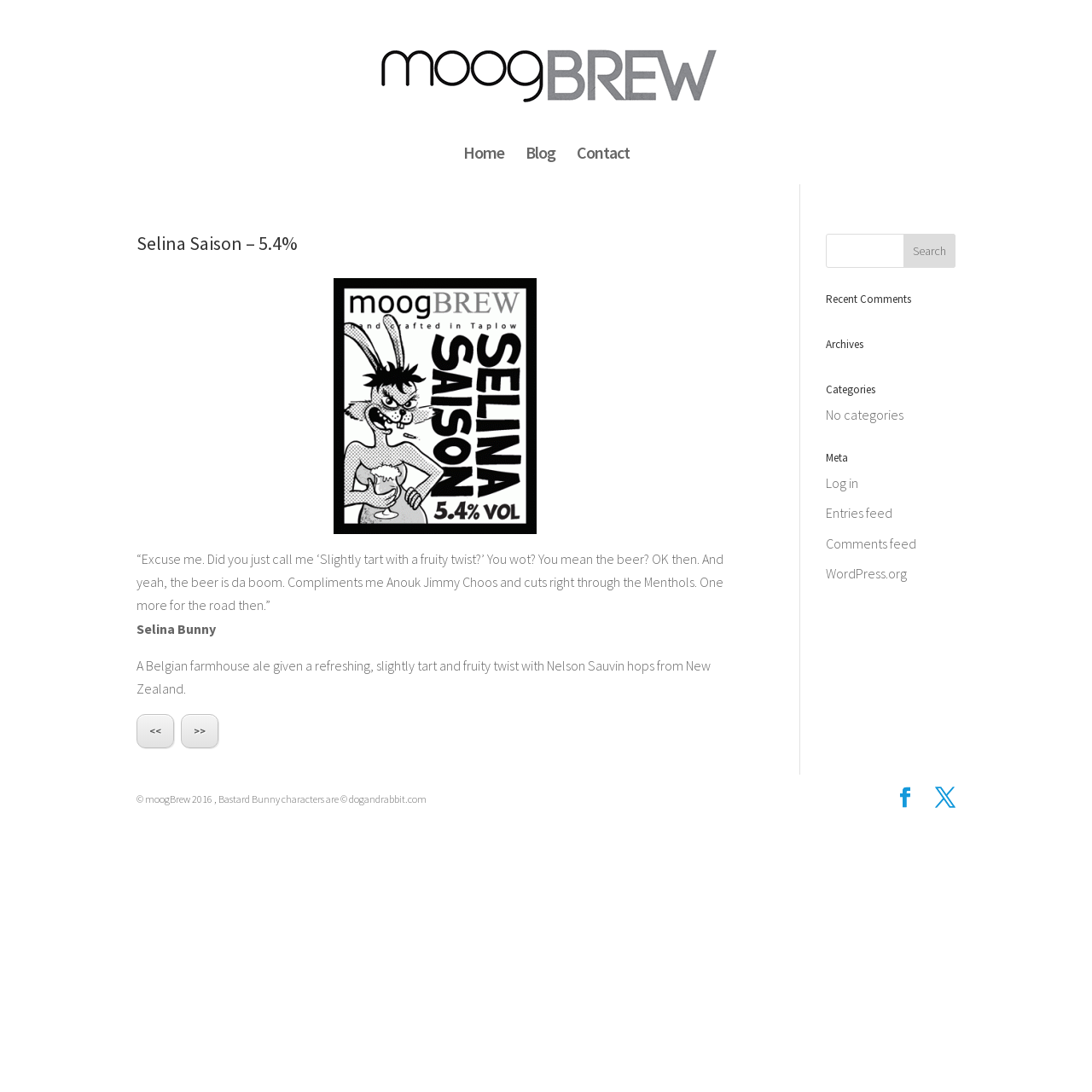Determine the main text heading of the webpage and provide its content.

Selina Saison – 5.4%